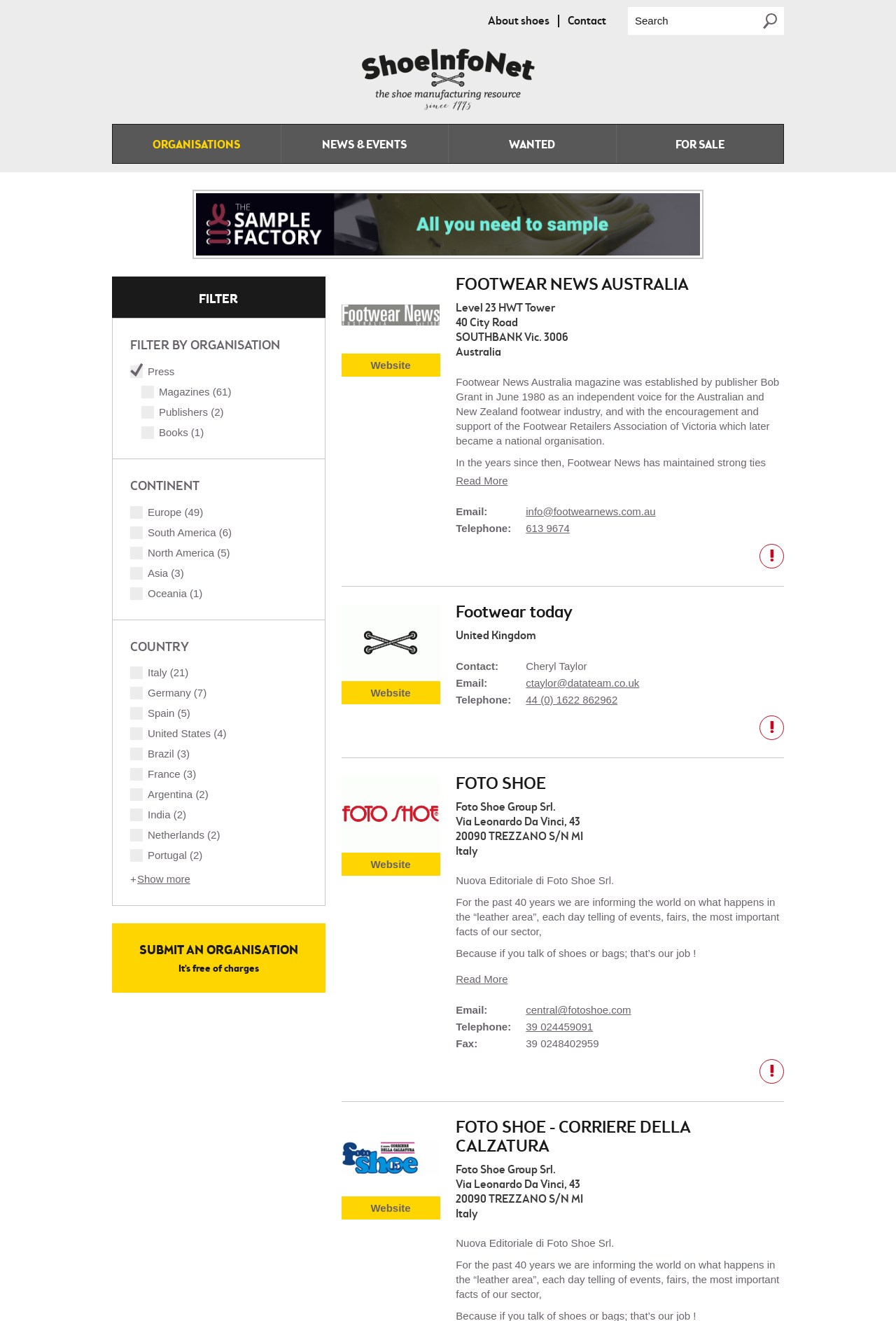Could you find the bounding box coordinates of the clickable area to complete this instruction: "Contact Cheryl Taylor"?

[0.587, 0.5, 0.655, 0.509]